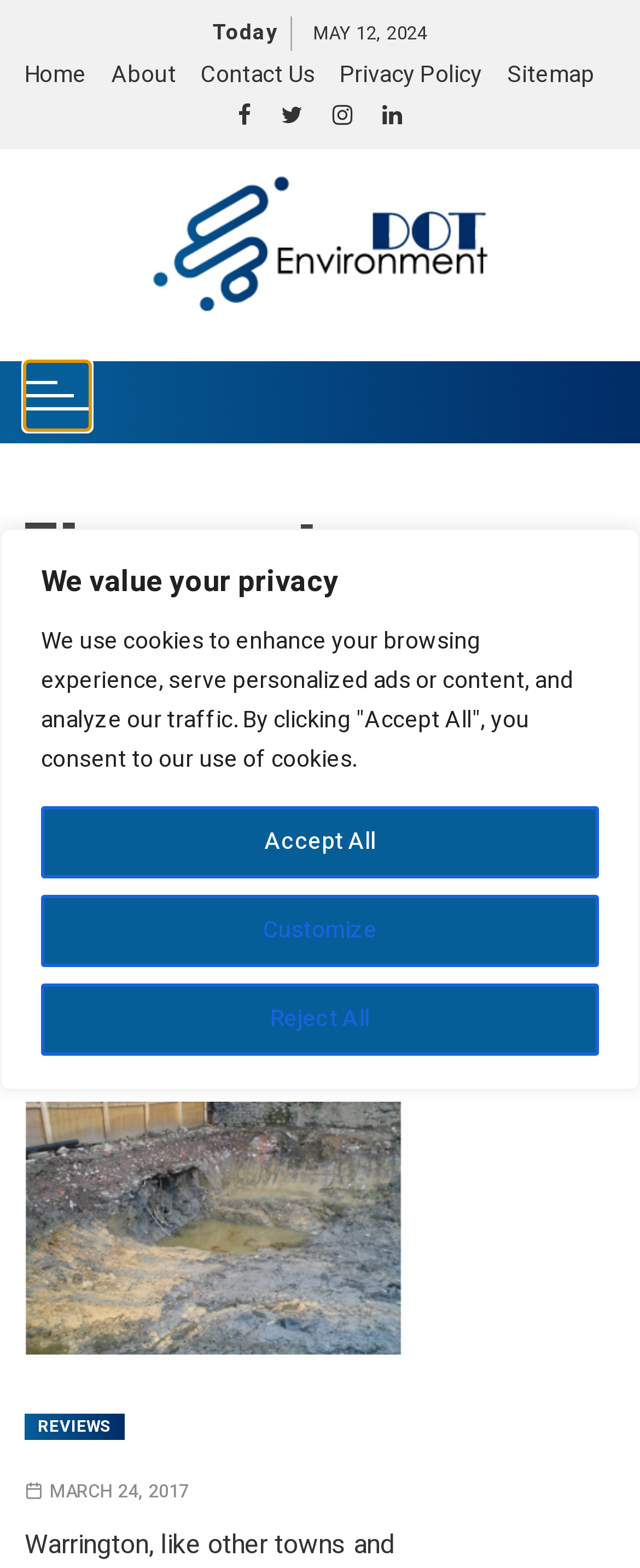Answer the question below in one word or phrase:
What is the date of the latest article?

MAY 12, 2024